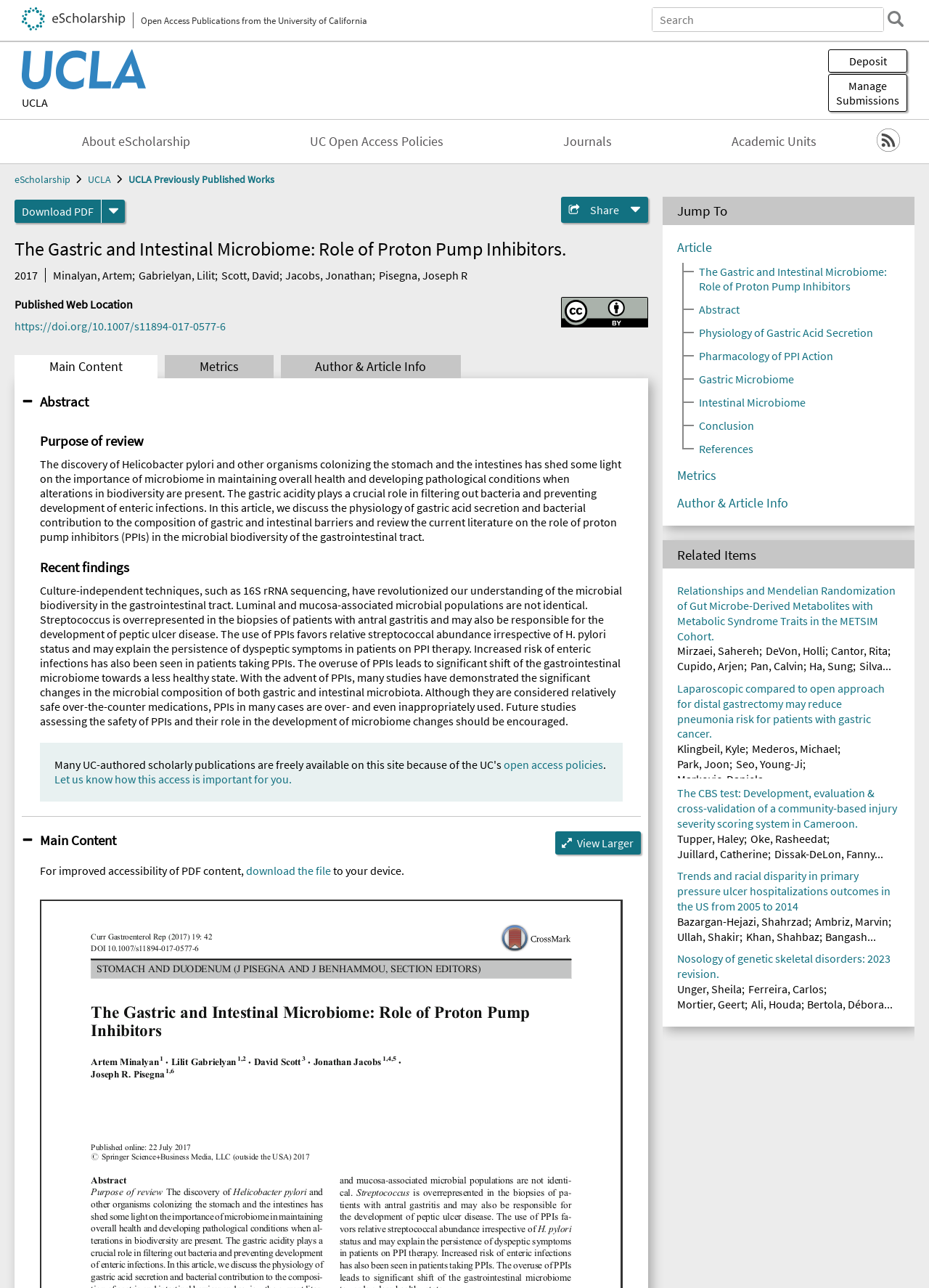Pinpoint the bounding box coordinates of the area that must be clicked to complete this instruction: "View larger image".

[0.598, 0.646, 0.69, 0.664]